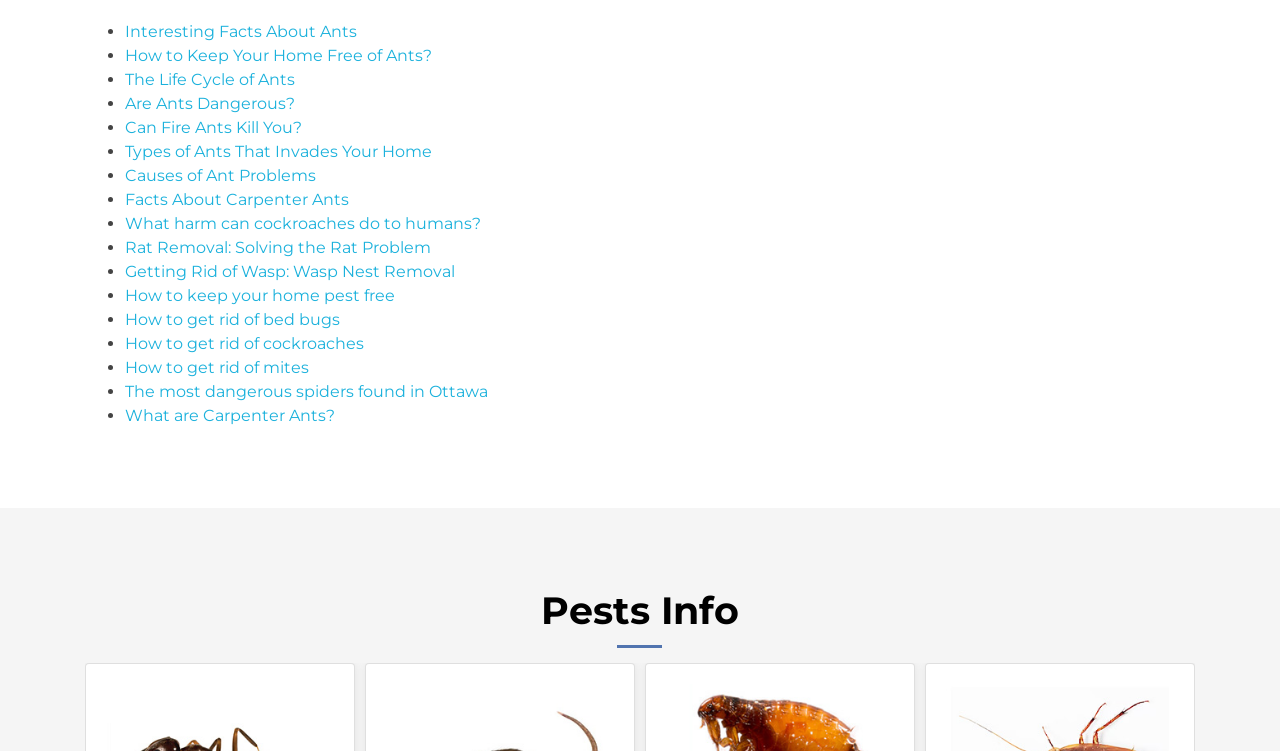Please locate the bounding box coordinates of the element that needs to be clicked to achieve the following instruction: "Search for something". The coordinates should be four float numbers between 0 and 1, i.e., [left, top, right, bottom].

None